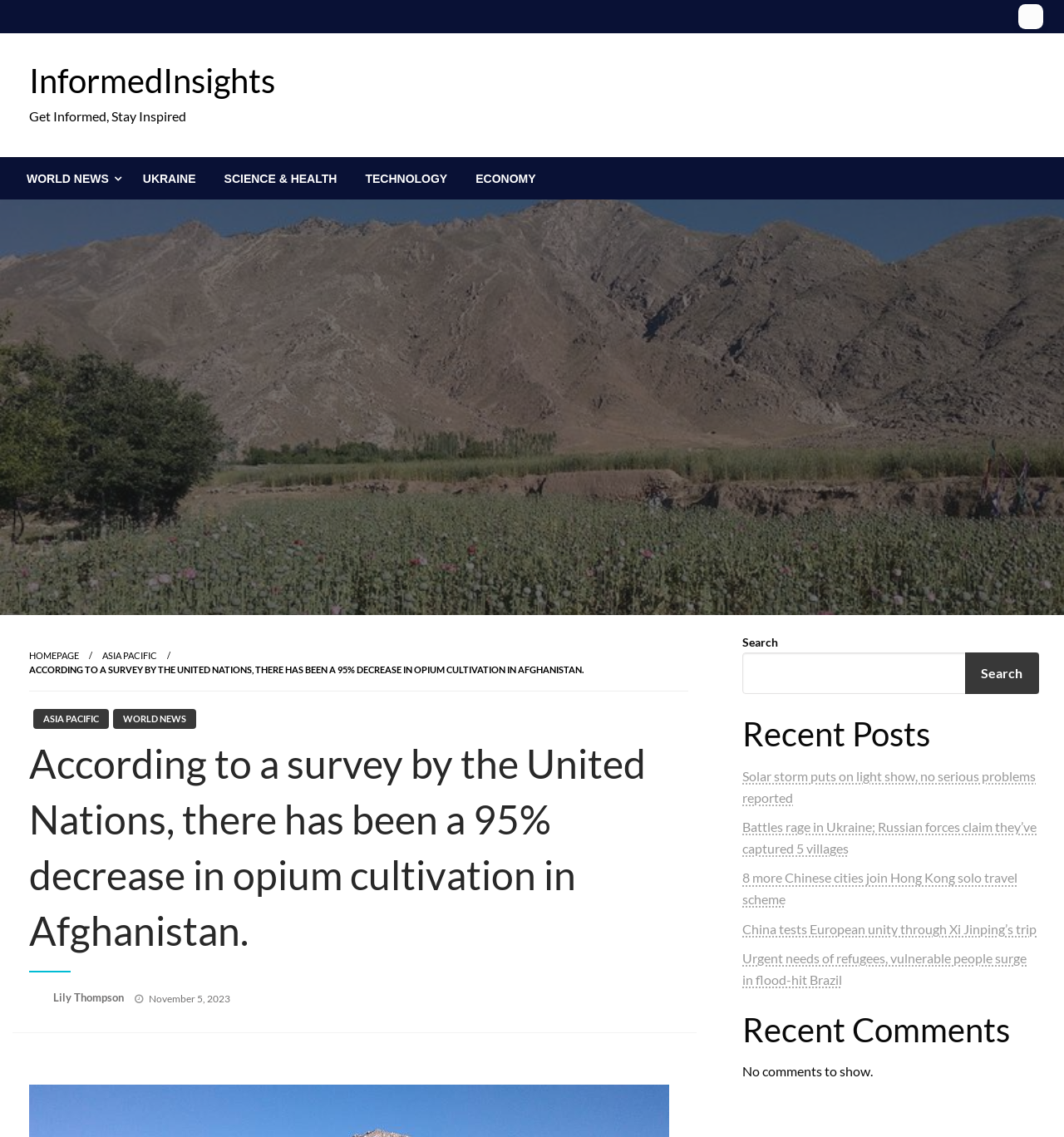What is the name of the website?
Please provide a single word or phrase answer based on the image.

InformedInsights